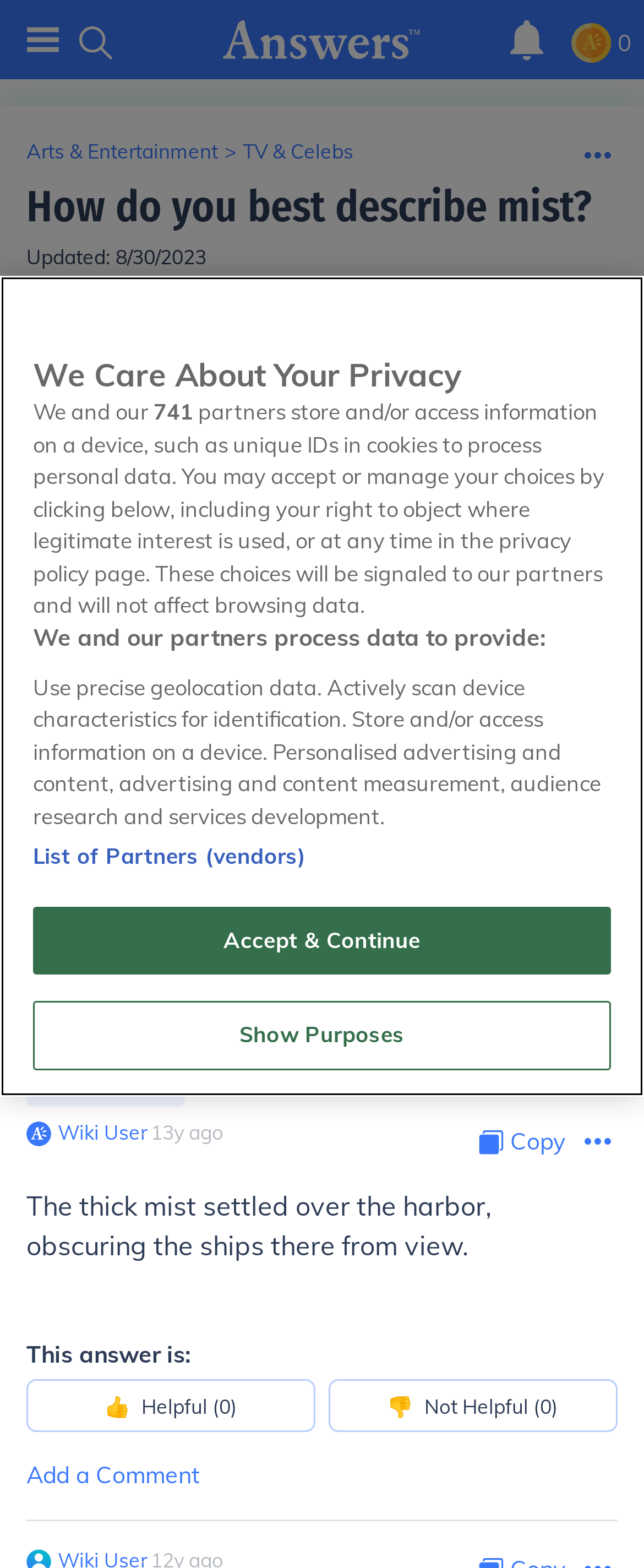Please identify the bounding box coordinates of the clickable area that will allow you to execute the instruction: "Click the 'Copy Content' link".

[0.744, 0.296, 0.877, 0.318]